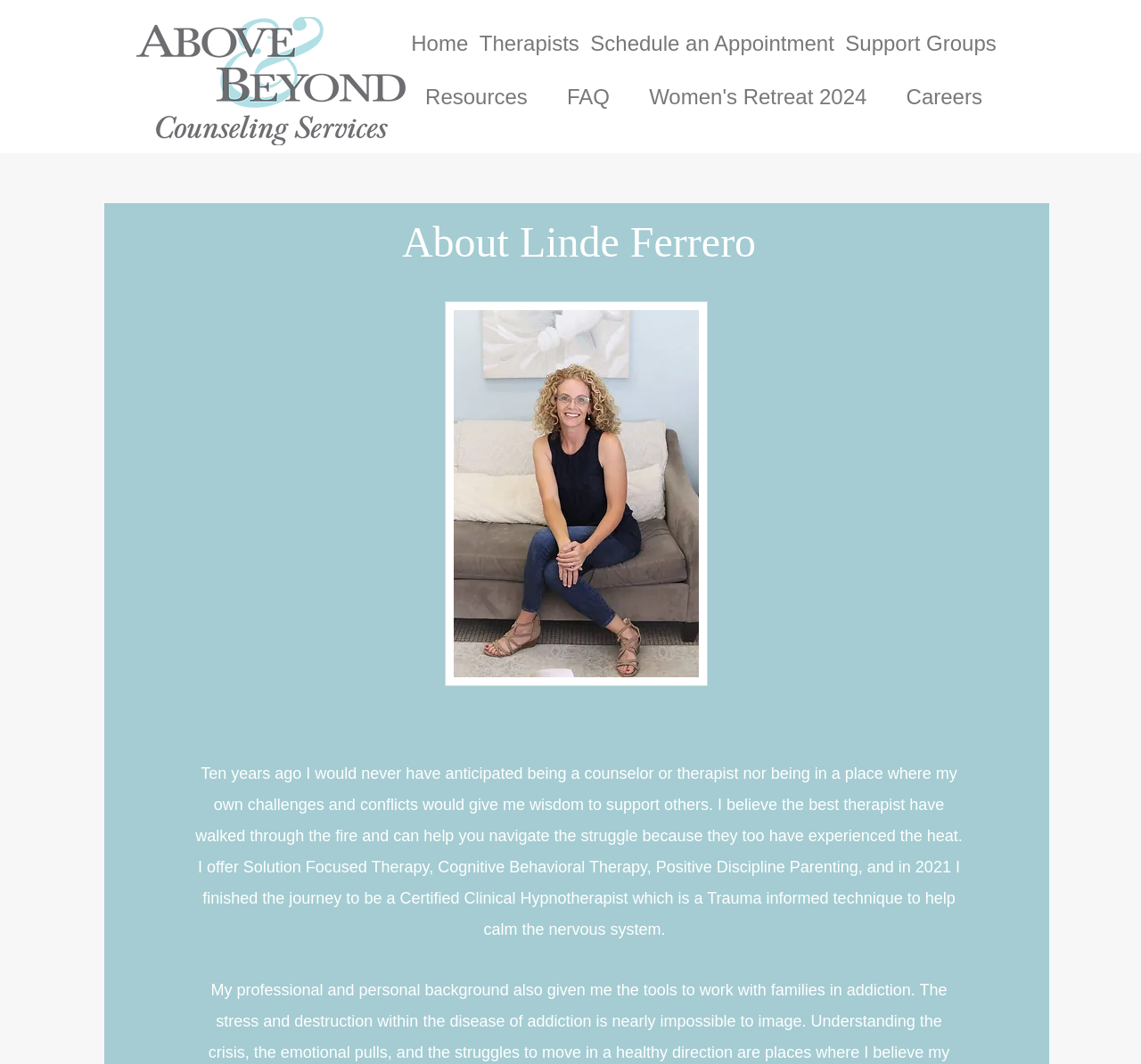Indicate the bounding box coordinates of the element that needs to be clicked to satisfy the following instruction: "check support groups". The coordinates should be four float numbers between 0 and 1, i.e., [left, top, right, bottom].

[0.736, 0.016, 0.878, 0.066]